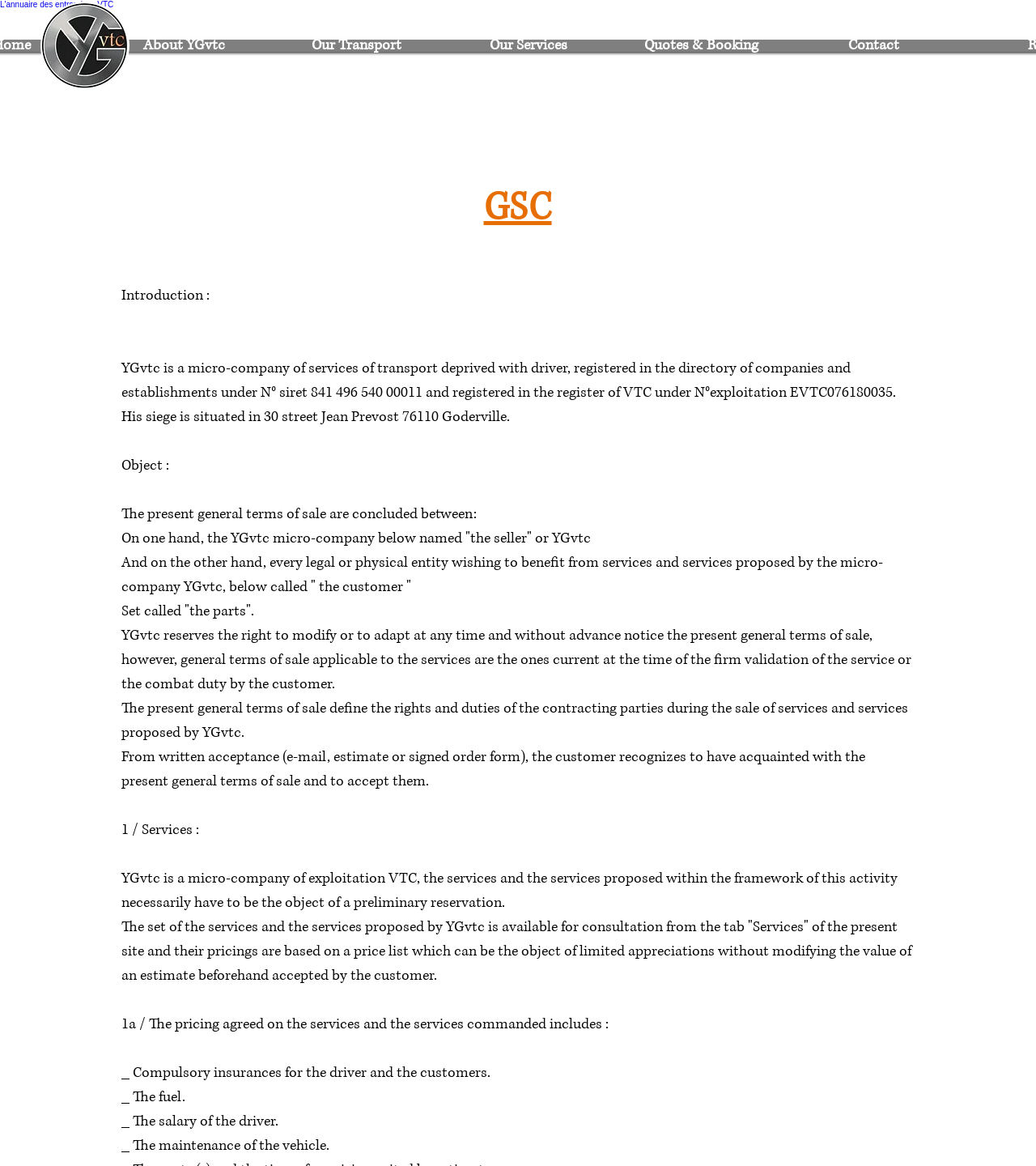Where is the company situated?
Please give a well-detailed answer to the question.

The static text 'His siege is situated in 30 street Jean Prevost 76110 Goderville.' provides the address of the company.